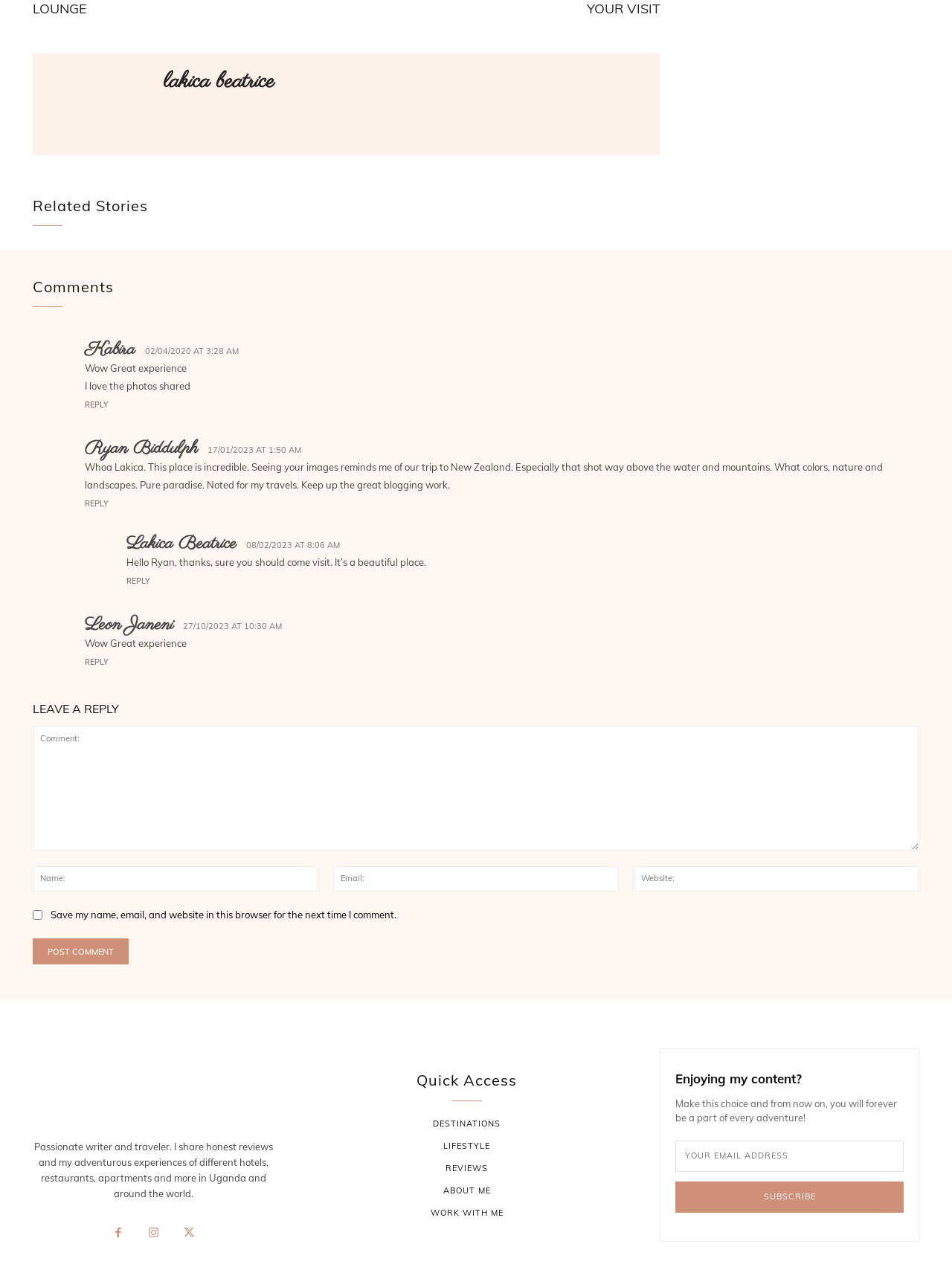Locate the bounding box coordinates of the UI element described by: "Reviews". Provide the coordinates as four float numbers between 0 and 1, formatted as [left, top, right, bottom].

[0.325, 0.911, 0.656, 0.929]